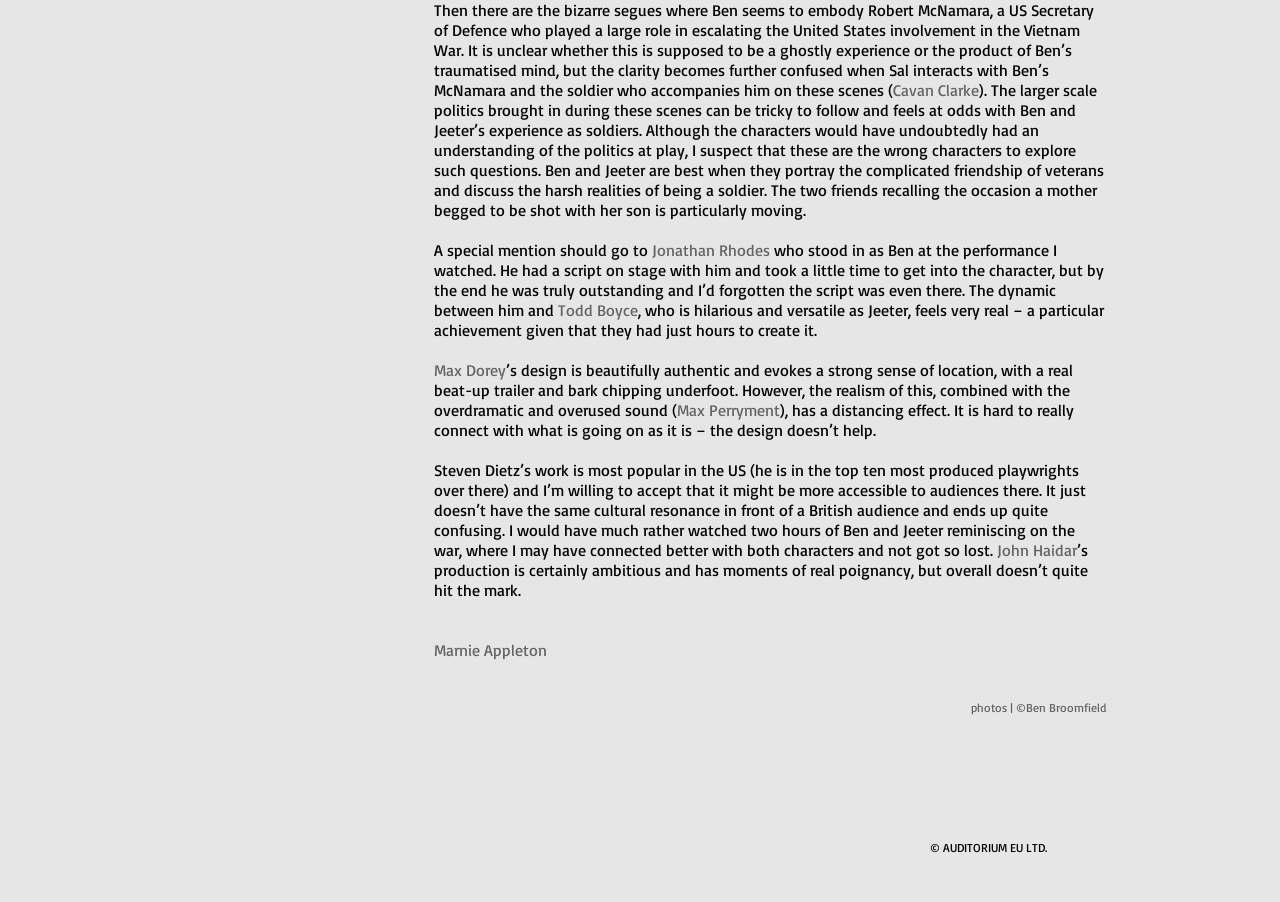From the details in the image, provide a thorough response to the question: What is the name of the photographer credited for the photos?

The article credits Ben Broomfield for the photos, as indicated by the text 'photos | ©Ben Broomfield' at the bottom of the page.